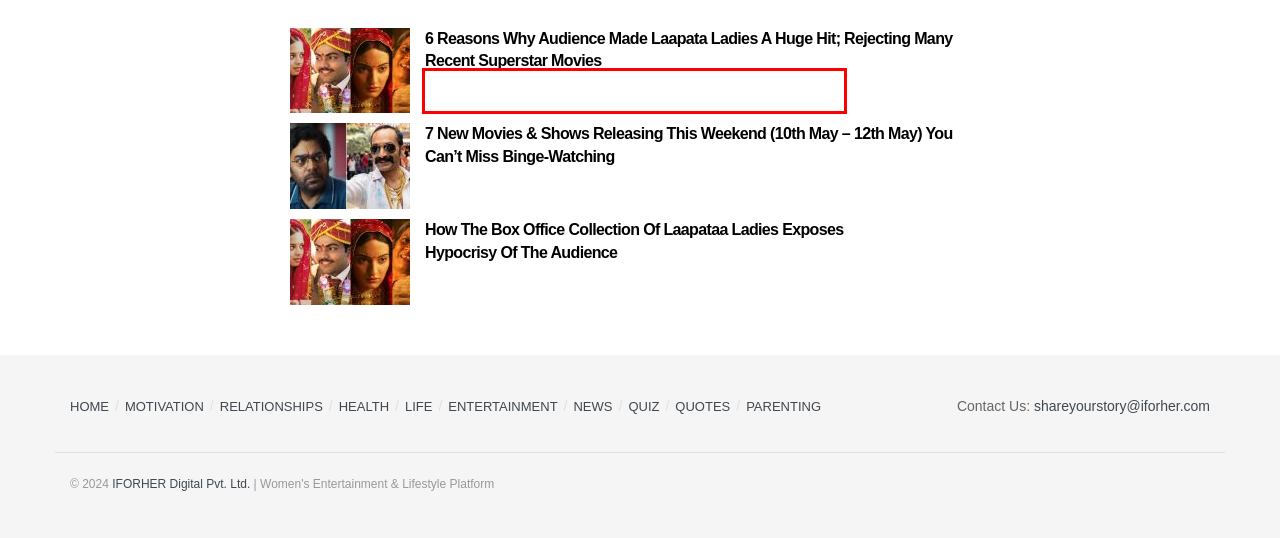Observe the provided screenshot of a webpage with a red bounding box around a specific UI element. Choose the webpage description that best fits the new webpage after you click on the highlighted element. These are your options:
A. New Movies & Shows Releasing This Weekend (10-12 May) - IForHer
B. Platform For Women Of Today - IFORHER
C. Quiz - IFORHER
D. Fashion, Beauty & Style Tips - IFORHER
E. How The Box Office Collection Of Laapataa Ladies Exposes Hypocrisy Of The Audience - IForHer
F. Karan Questions Sara Ali Khan On Her Upbringing In Broken Family
G. Women Health: Weight Loss, Diet, Fitness, Mental Health & More
H. Quotes - IFORHER

E